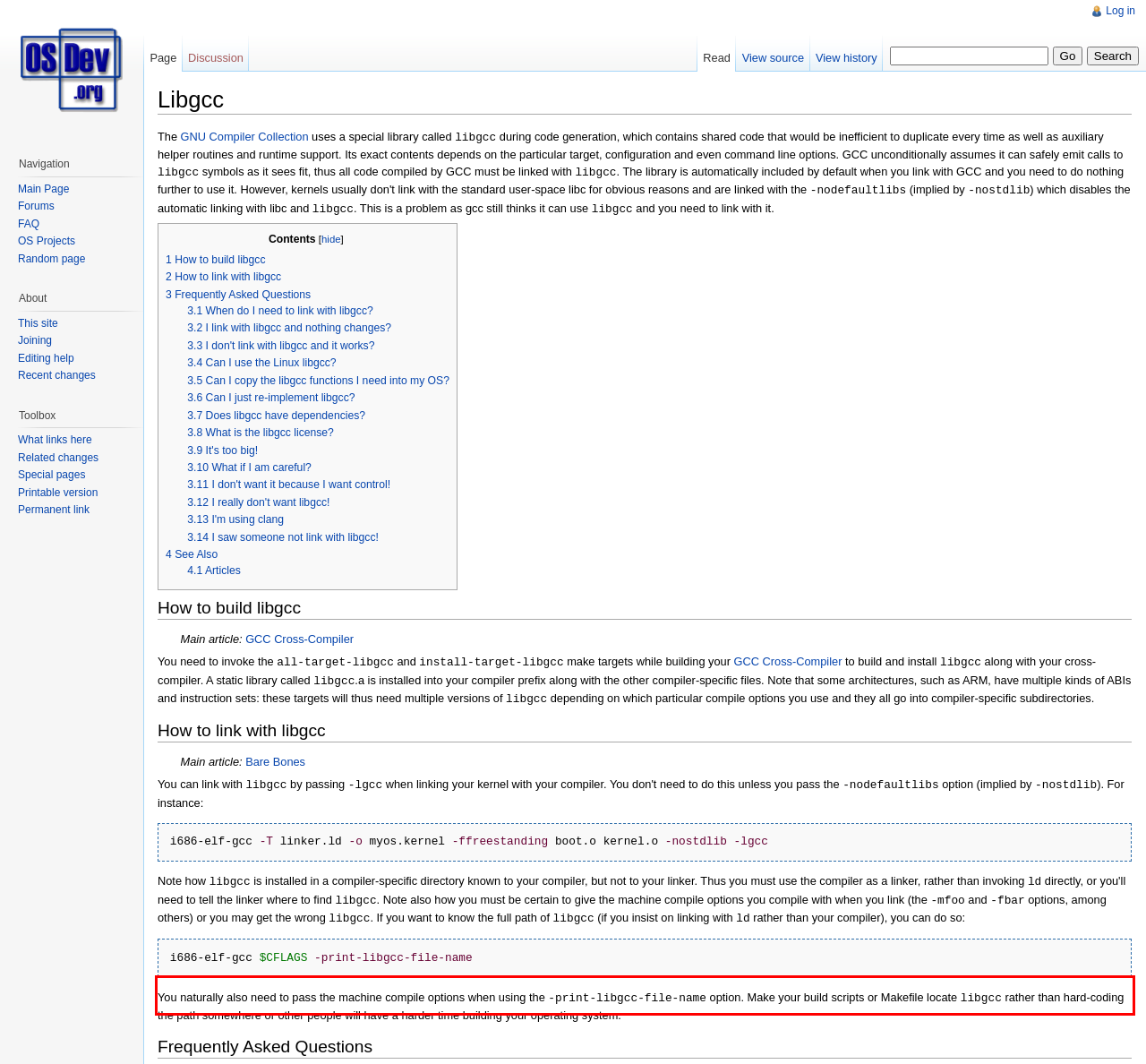Examine the webpage screenshot, find the red bounding box, and extract the text content within this marked area.

You naturally also need to pass the machine compile options when using the -print-libgcc-file-name option. Make your build scripts or Makefile locate libgcc rather than hard-coding the path somewhere or other people will have a harder time building your operating system.